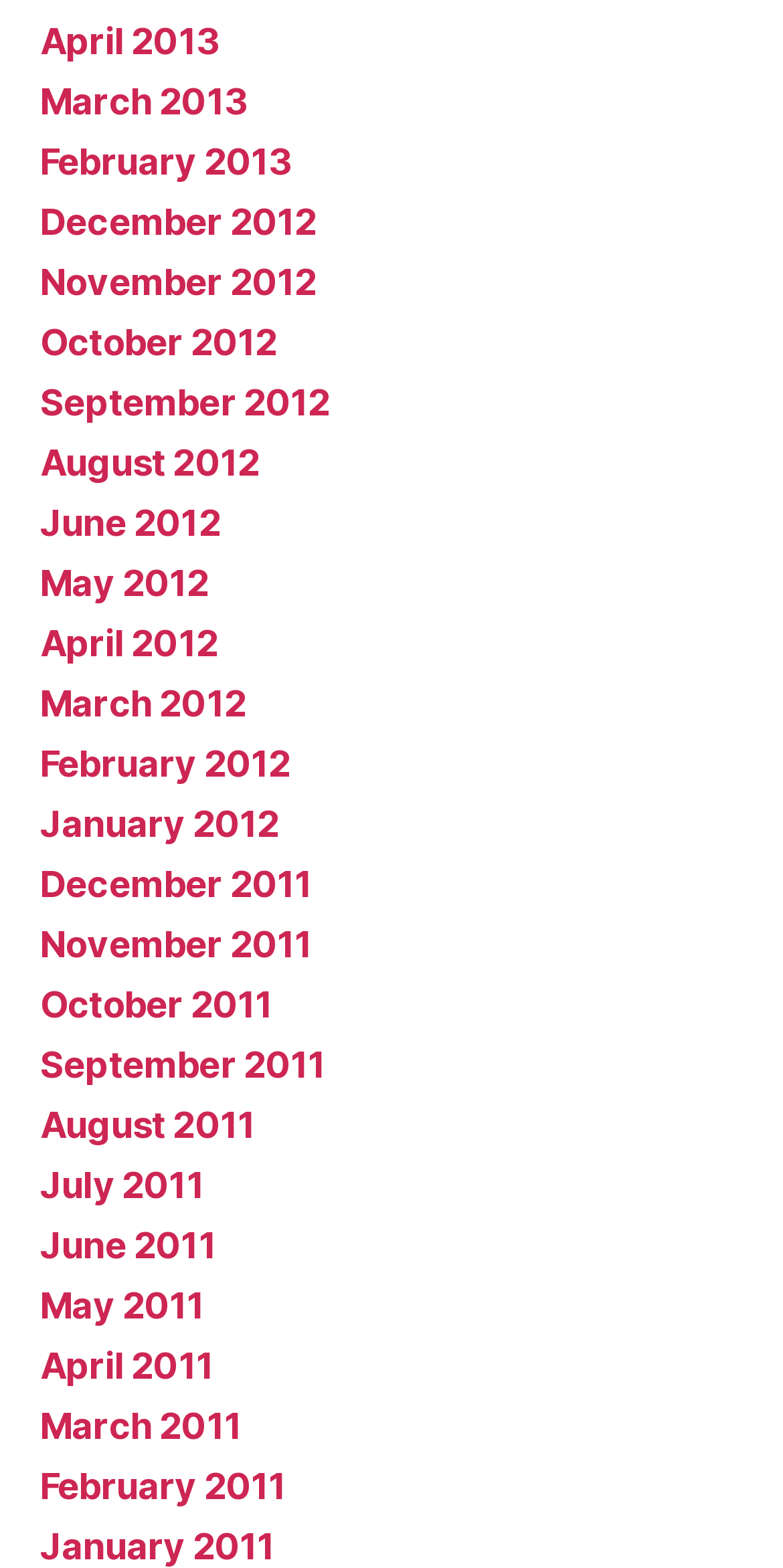Are the links organized in chronological order?
Analyze the screenshot and provide a detailed answer to the question.

I determined that the links are organized in chronological order by examining the text content of each link and comparing their y1 coordinates. The links with earlier dates have smaller y1 coordinates, indicating that they are positioned above links with later dates.